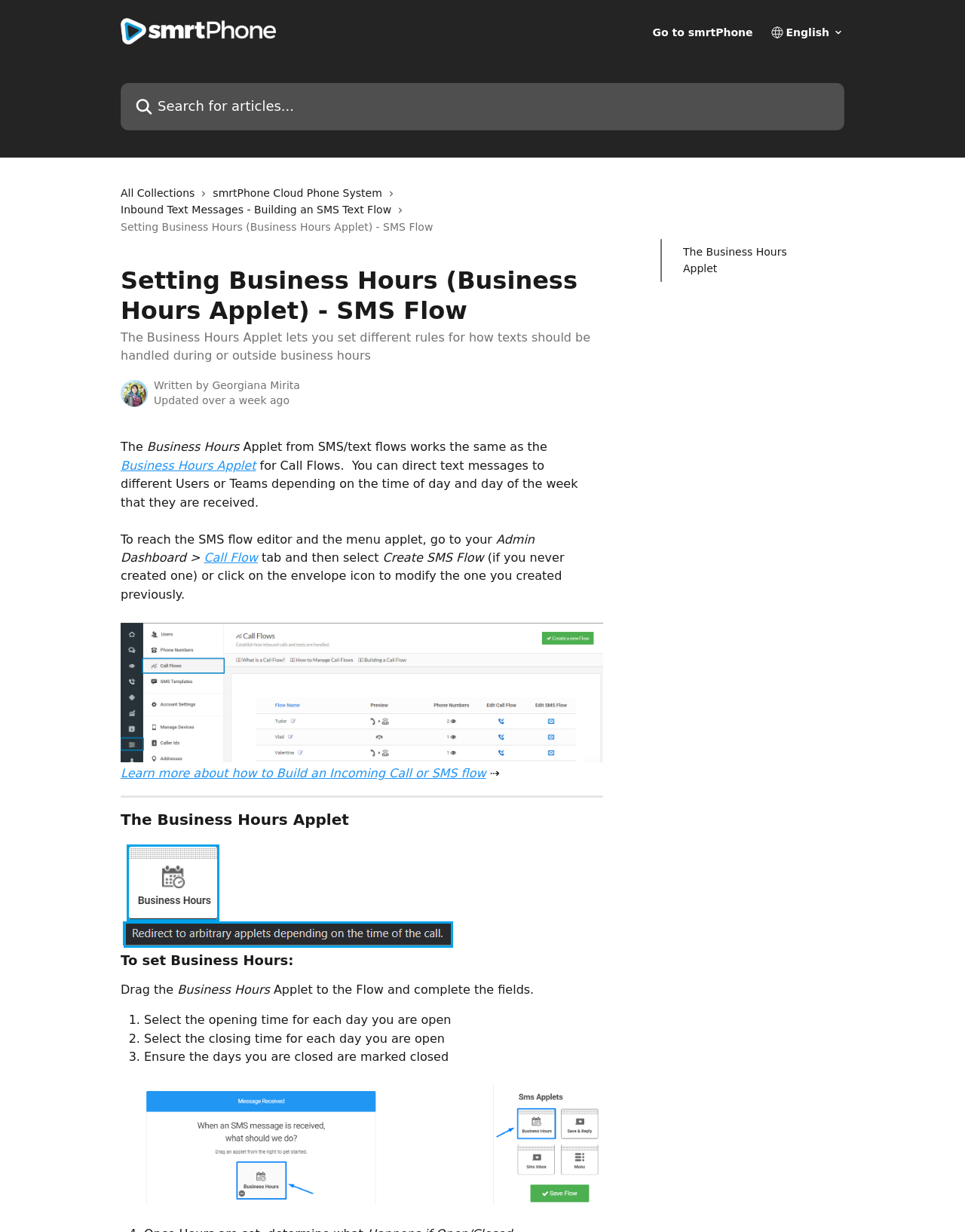What is the function of the combobox in the header?
Answer the question with detailed information derived from the image.

The combobox in the header has a popup menu, indicating that it can be expanded to show more options. However, the exact function of the combobox is not explicitly stated on the webpage.